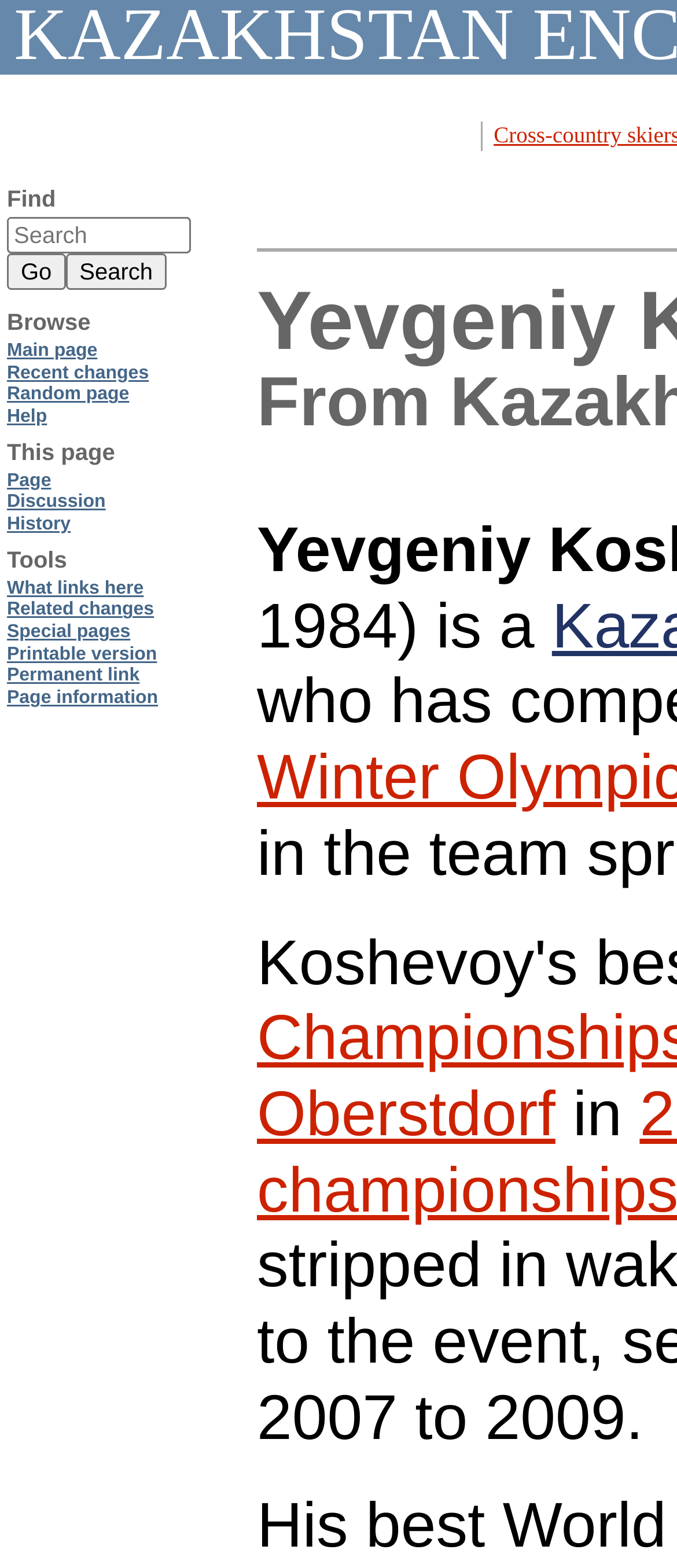Identify the bounding box coordinates of the clickable region required to complete the instruction: "Go to the main page". The coordinates should be given as four float numbers within the range of 0 and 1, i.e., [left, top, right, bottom].

[0.01, 0.217, 0.144, 0.23]